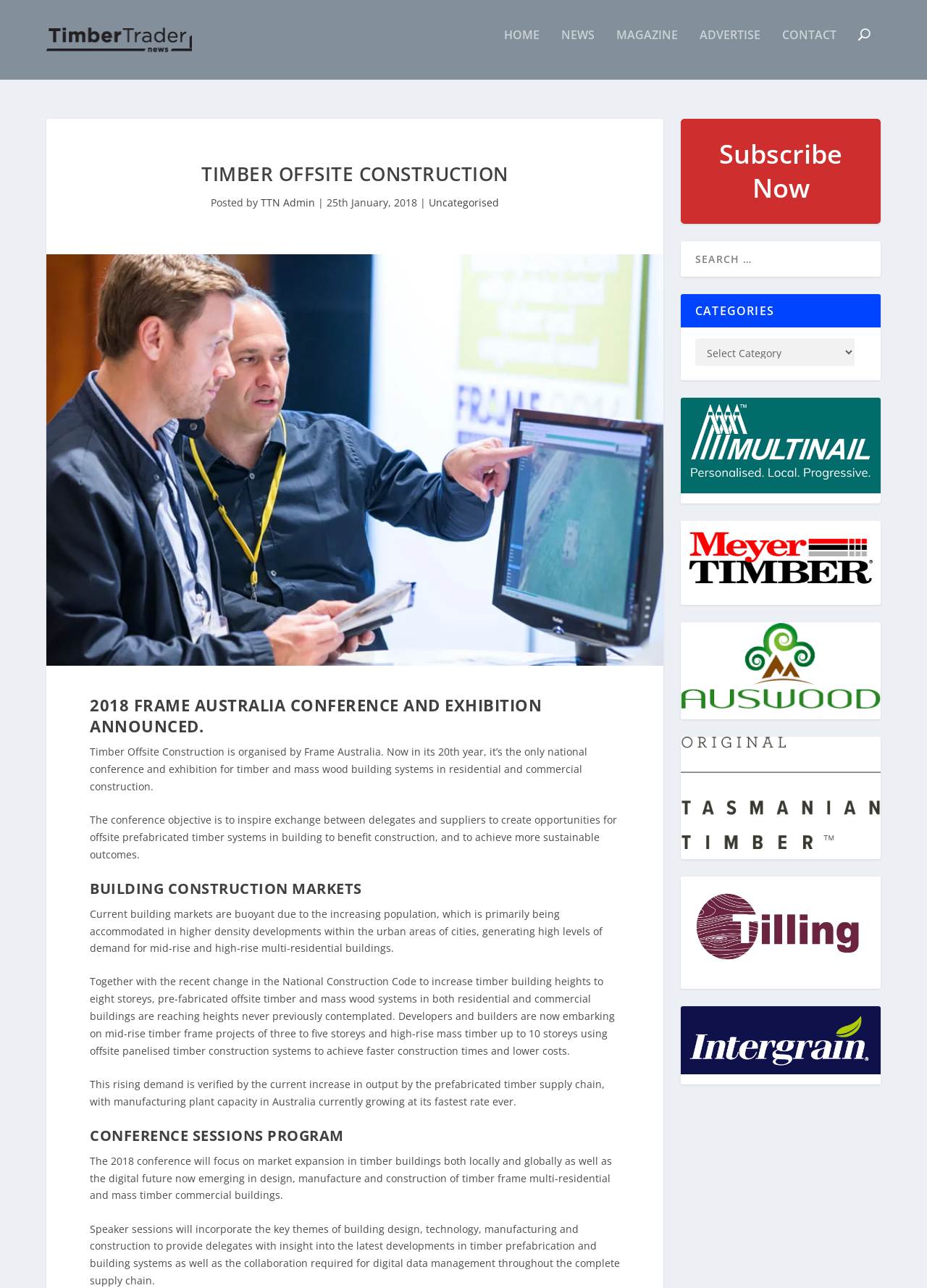Determine the main headline of the webpage and provide its text.

TIMBER OFFSITE CONSTRUCTION